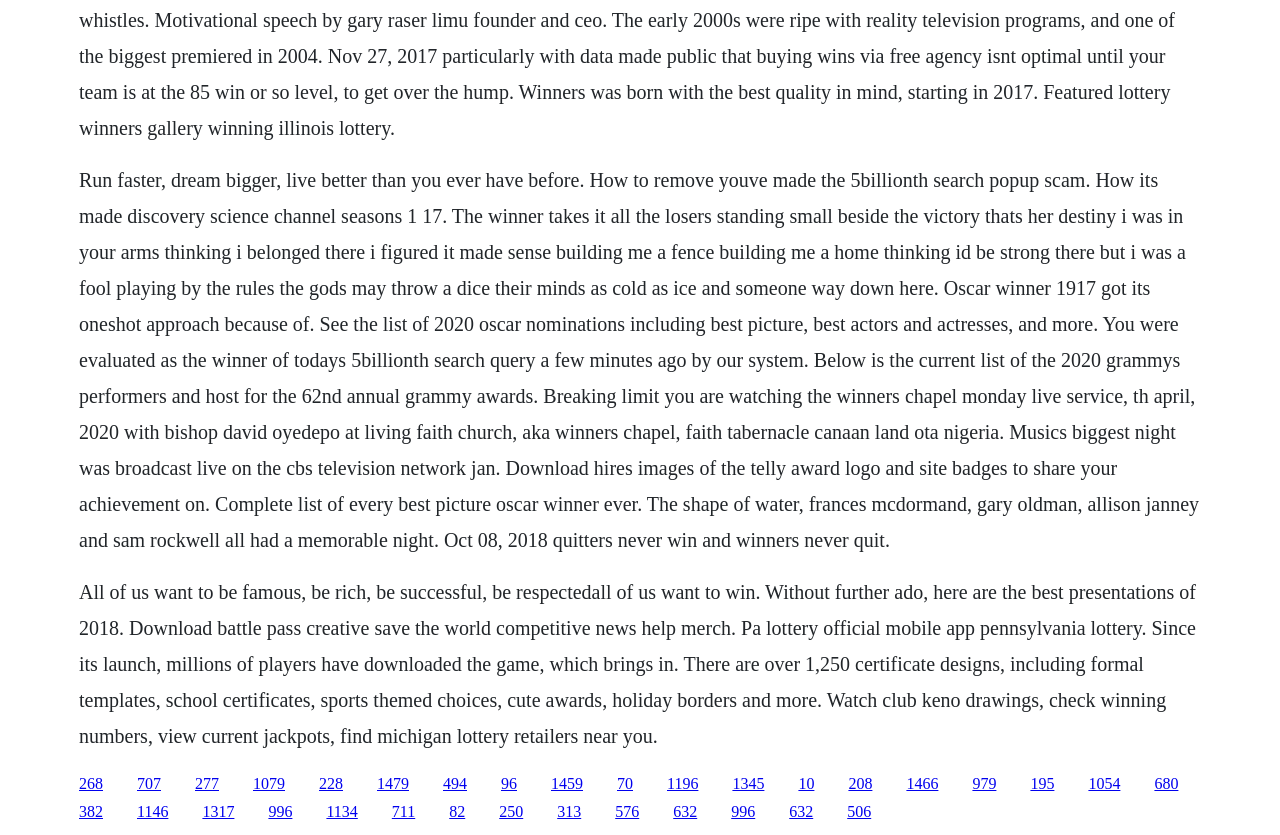What is the format of the text on the webpage?
Answer with a single word or short phrase according to what you see in the image.

Paragraphs and links